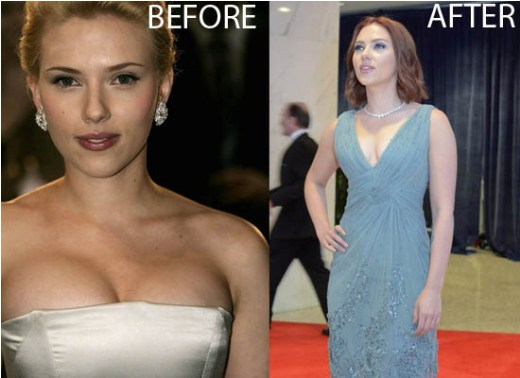Generate an in-depth description of the visual content.

The image presents a striking comparison of American actress Scarlett Johansson, showcasing her appearance before and after a rumored breast reduction surgery. On the left side, she is seen at an event wearing a strapless, silver gown that emphasizes her curvier figure, with the caption "BEFORE" highlighting this phase of her look. The right side displays a more recent image of Johansson in a soft blue dress with intricate detailing, the caption "AFTER" indicating a noticeable change in her silhouette. This juxtaposition reflects the ongoing discussion surrounding her body image and the choices she makes in the public eye, contributing to the narrative of beauty standards and personal comfort in Hollywood.